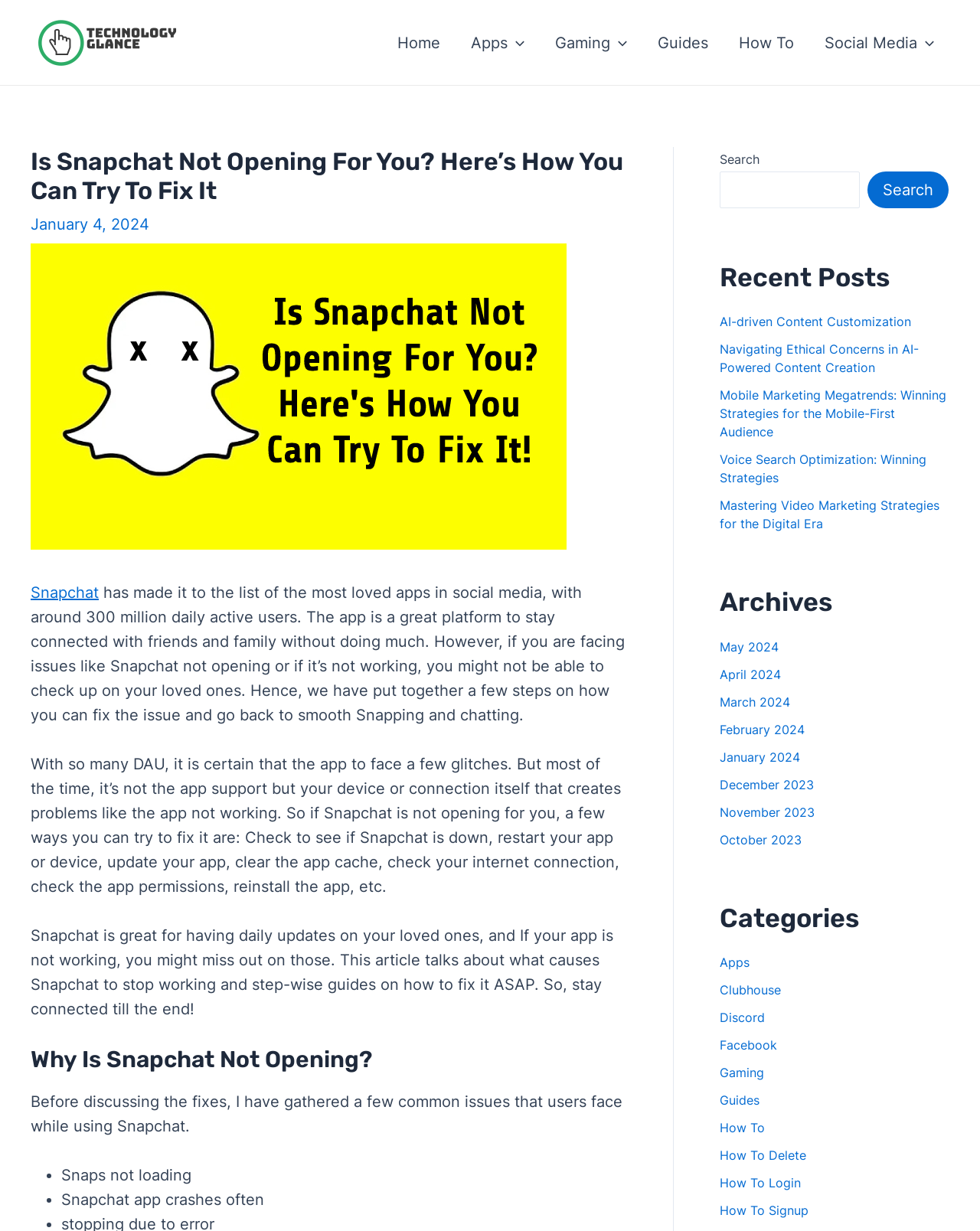What are the categories listed on the webpage?
Please elaborate on the answer to the question with detailed information.

The categories are listed in the right sidebar of the webpage, and they include Apps, Clubhouse, Discord, Facebook, Gaming, Guides, How To, and several others, which are likely categories of articles or topics discussed on the website.